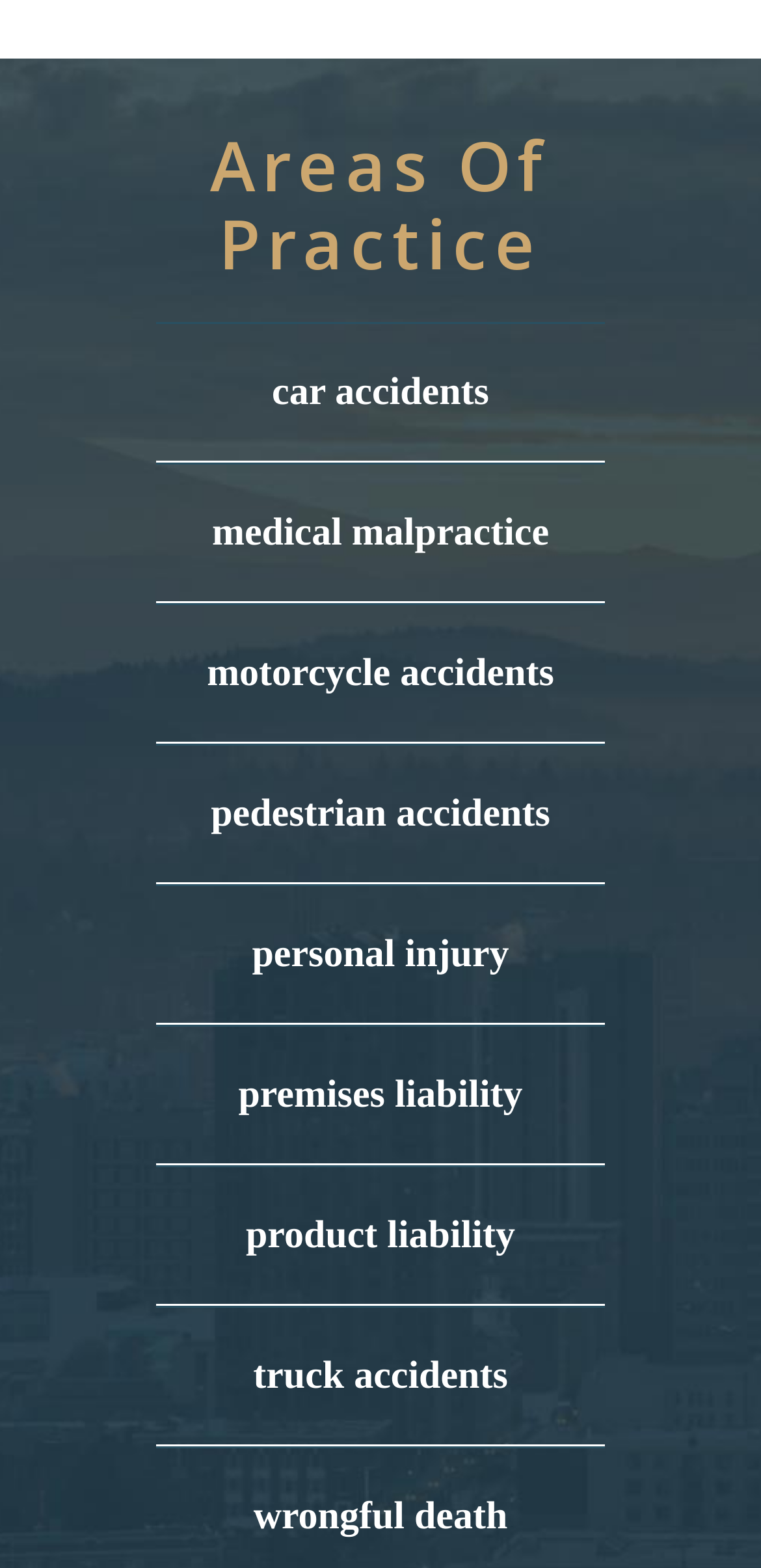Show the bounding box coordinates of the region that should be clicked to follow the instruction: "view medical malpractice."

[0.205, 0.296, 0.795, 0.384]